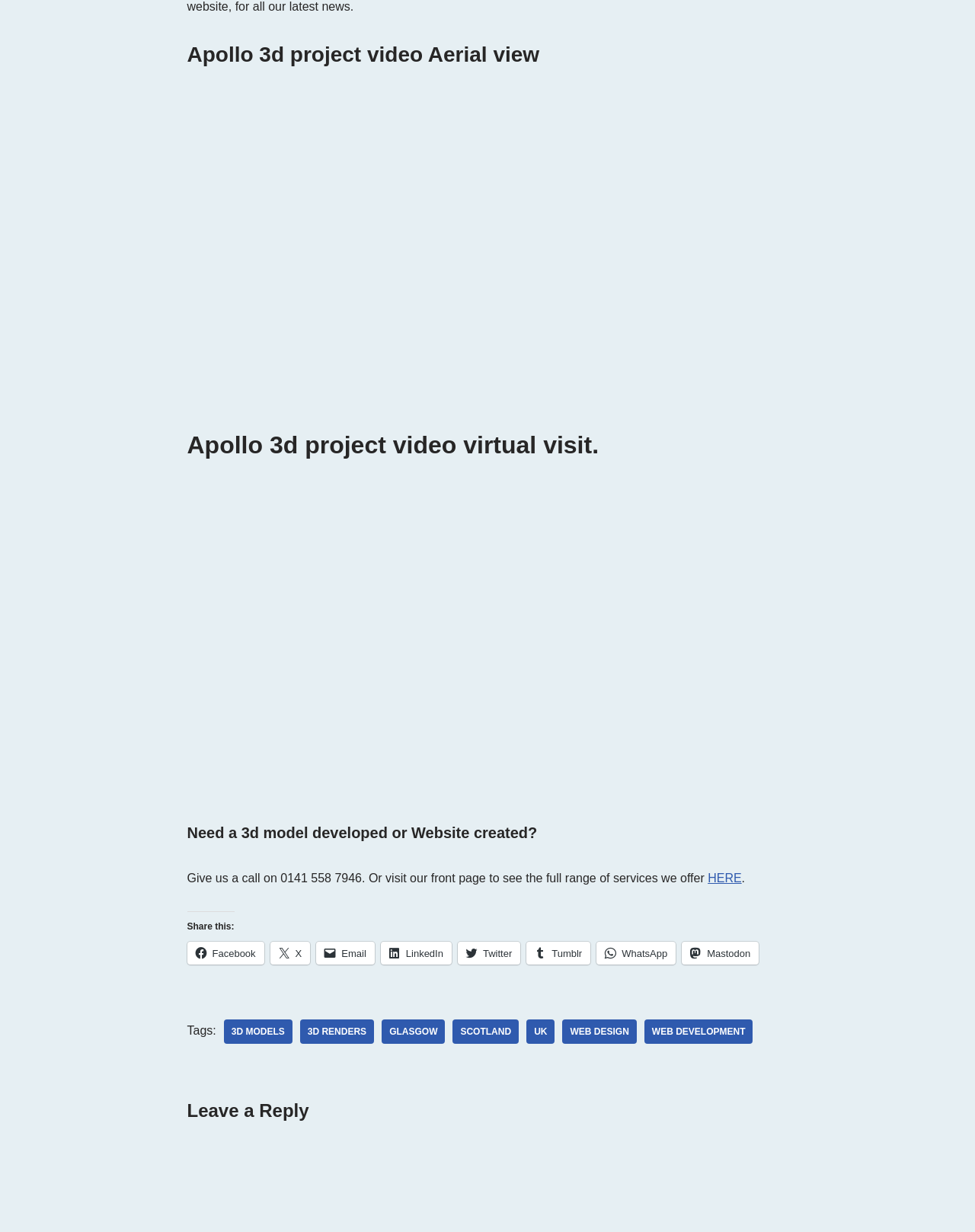What is the last section on the webpage?
Respond to the question with a well-detailed and thorough answer.

The last heading on the webpage is 'Leave a Reply', which suggests that the last section is for users to leave a comment or reply.